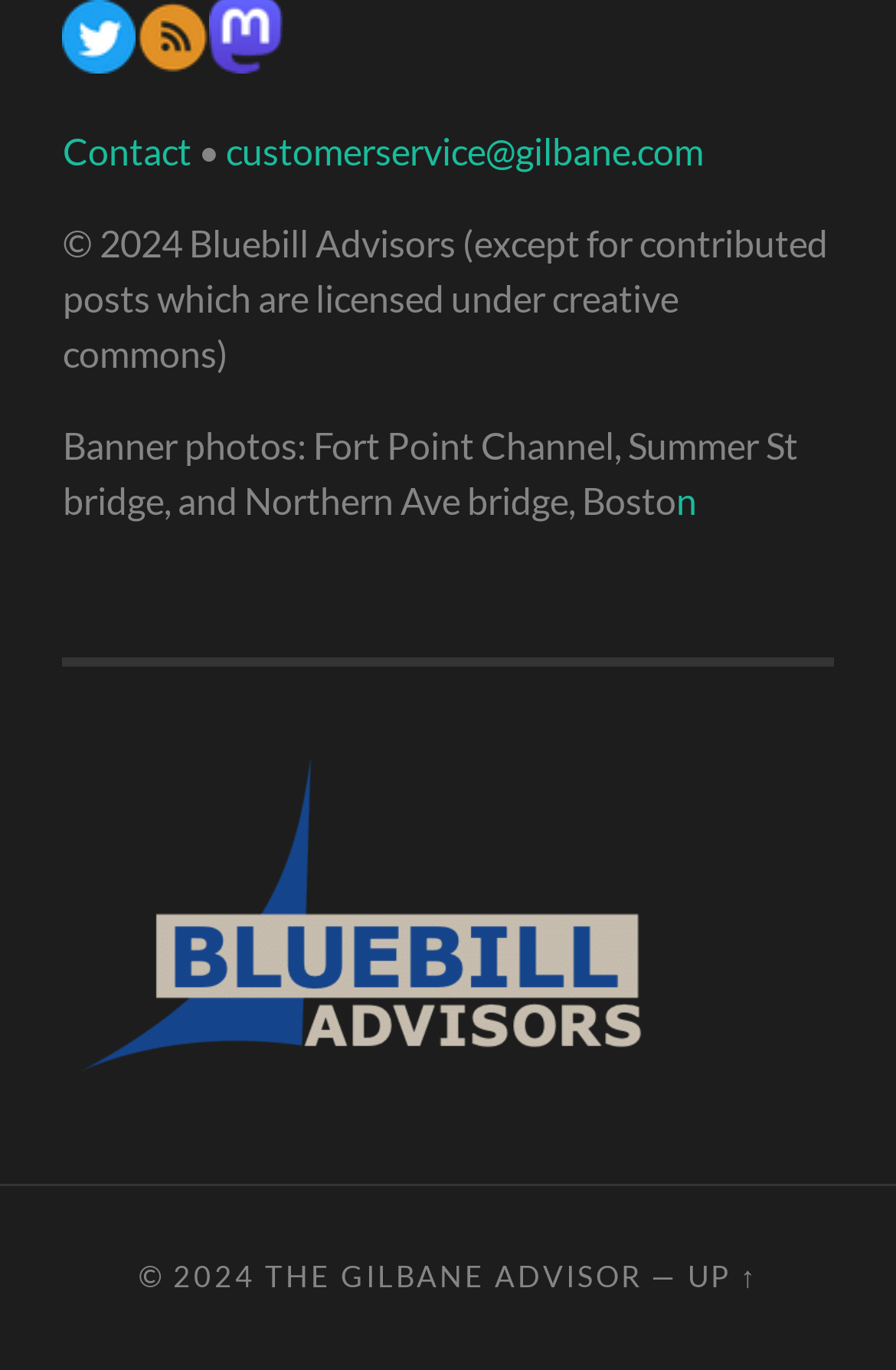Provide the bounding box coordinates for the area that should be clicked to complete the instruction: "contact customer service".

[0.252, 0.094, 0.785, 0.126]